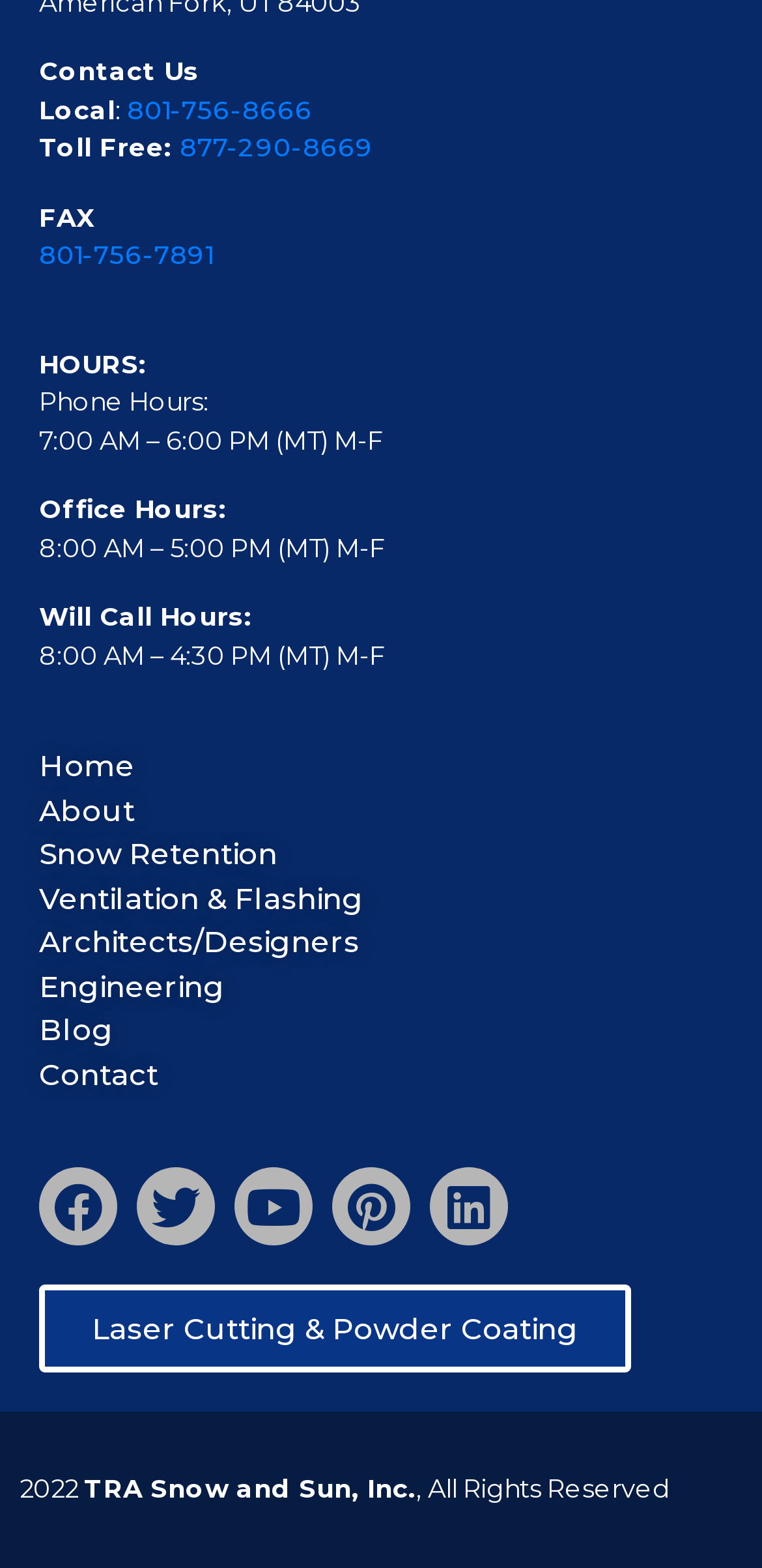Using the information shown in the image, answer the question with as much detail as possible: What social media platforms does the company have?

I found the social media platforms by looking at the bottom of the webpage, where it shows icons for Facebook, Twitter, Youtube, Pinterest, and Linkedin, indicating that the company has a presence on these platforms.